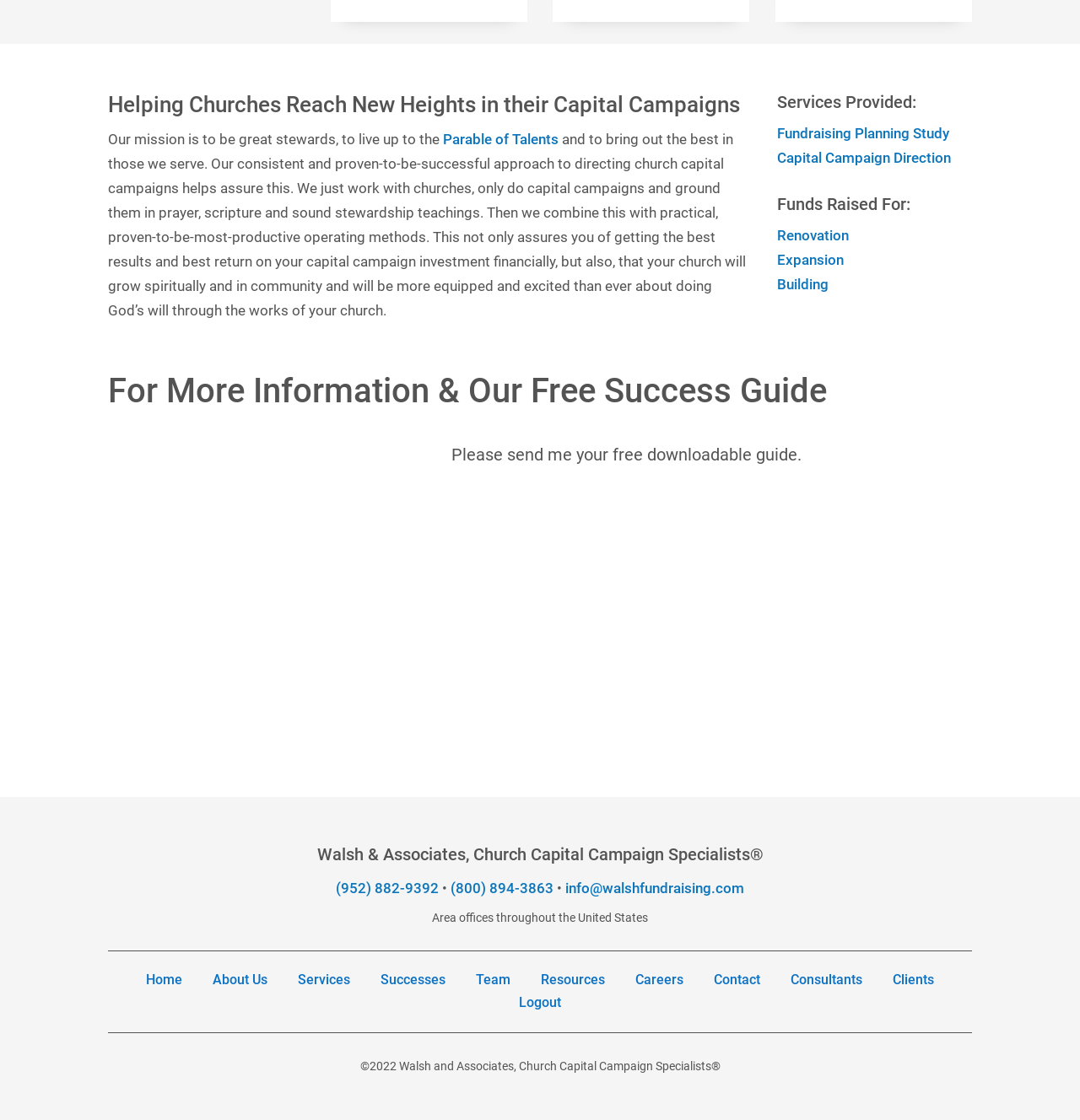Bounding box coordinates are given in the format (top-left x, top-left y, bottom-right x, bottom-right y). All values should be floating point numbers between 0 and 1. Provide the bounding box coordinate for the UI element described as: Successes

[0.352, 0.868, 0.412, 0.882]